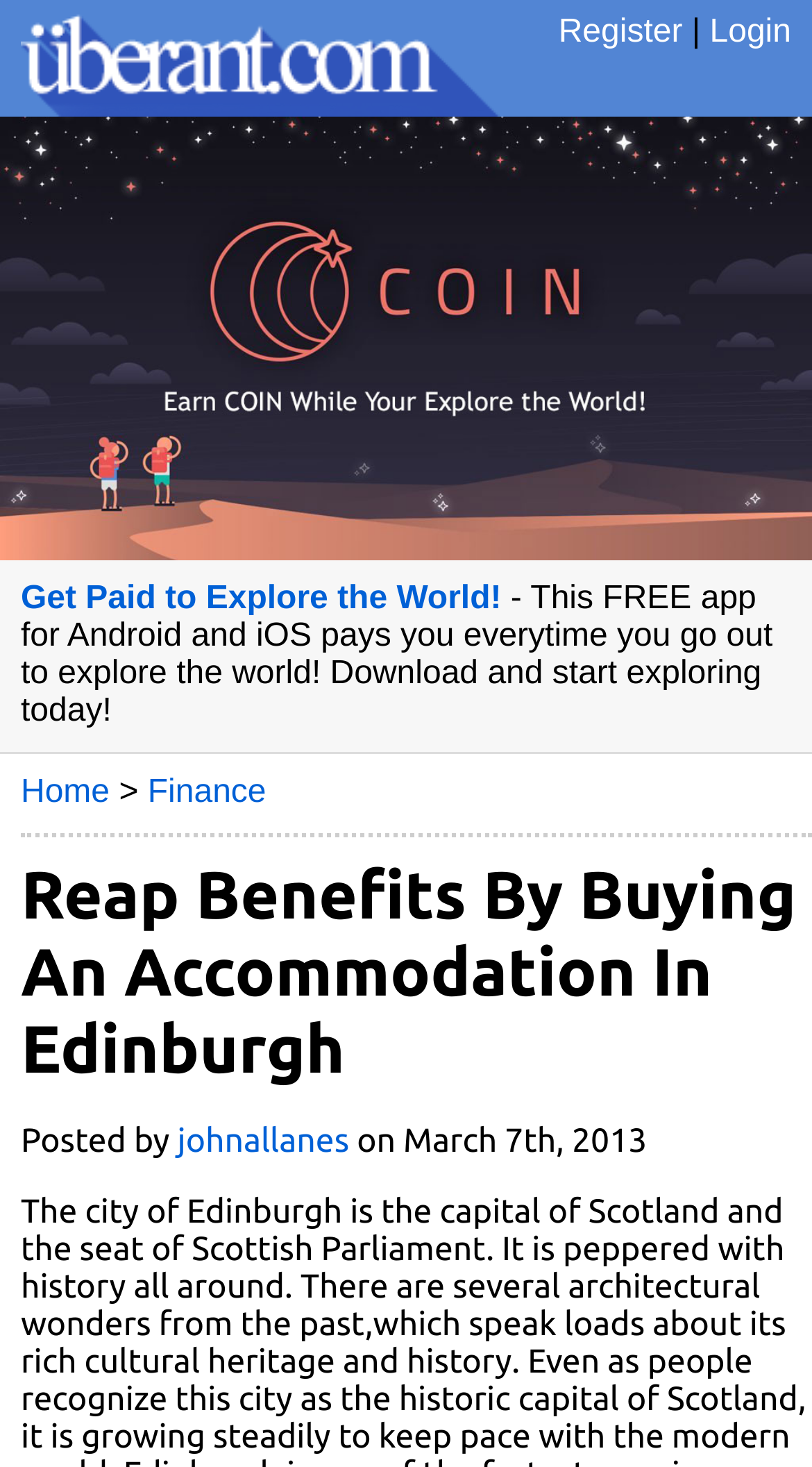Given the description: "parent_node: Register | Login title="Uberant"", determine the bounding box coordinates of the UI element. The coordinates should be formatted as four float numbers between 0 and 1, [left, top, right, bottom].

[0.0, 0.061, 0.615, 0.085]